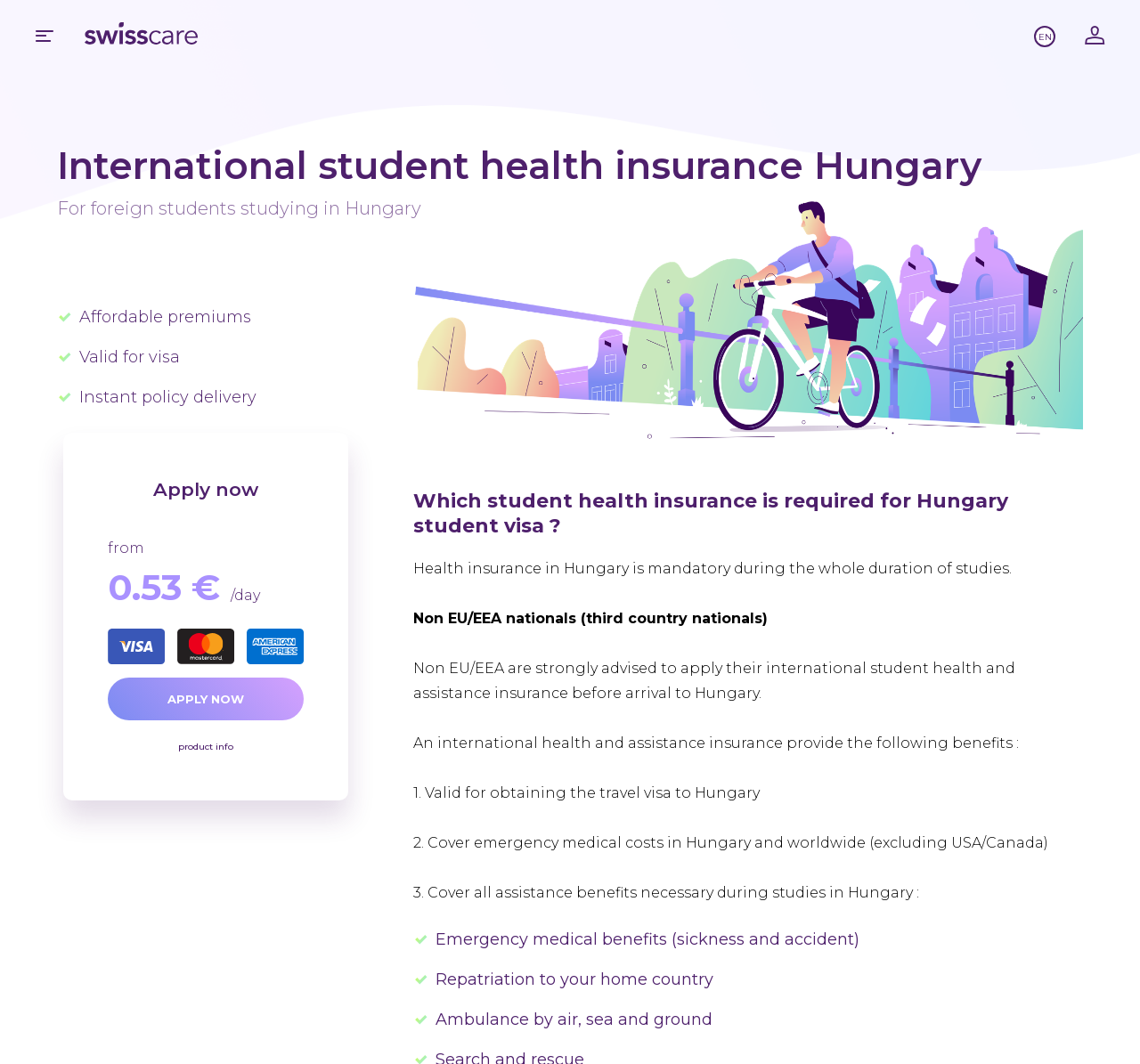Provide a comprehensive caption for the webpage.

The webpage is about international student health insurance for studying in Hungary. At the top left corner, there is a mobile menu link and a Swisscare logo, which is an image. Next to the logo, there is a link to the Swisscare website. On the top right corner, there is a language selection option with the text "EN".

Below the top section, there is a heading that reads "International student health insurance Hungary". Underneath, there is a brief description stating "For foreign students studying in Hungary". 

On the left side of the page, there are three short paragraphs highlighting the benefits of the insurance, including affordable premiums, validity for visa, and instant policy delivery. Below these paragraphs, there is a call-to-action button that says "Apply now" with a price tag of 0.53 € per day. 

On the right side of the page, there is a large image related to international student health insurance in Hungary. Below the image, there is a heading that asks "Which student health insurance is required for Hungary student visa?" followed by a detailed explanation of the health insurance requirements for students in Hungary. The text explains that health insurance is mandatory during the whole duration of studies and provides information on the benefits of international health and assistance insurance, including validity for obtaining a travel visa, coverage of emergency medical costs, and assistance benefits during studies in Hungary.